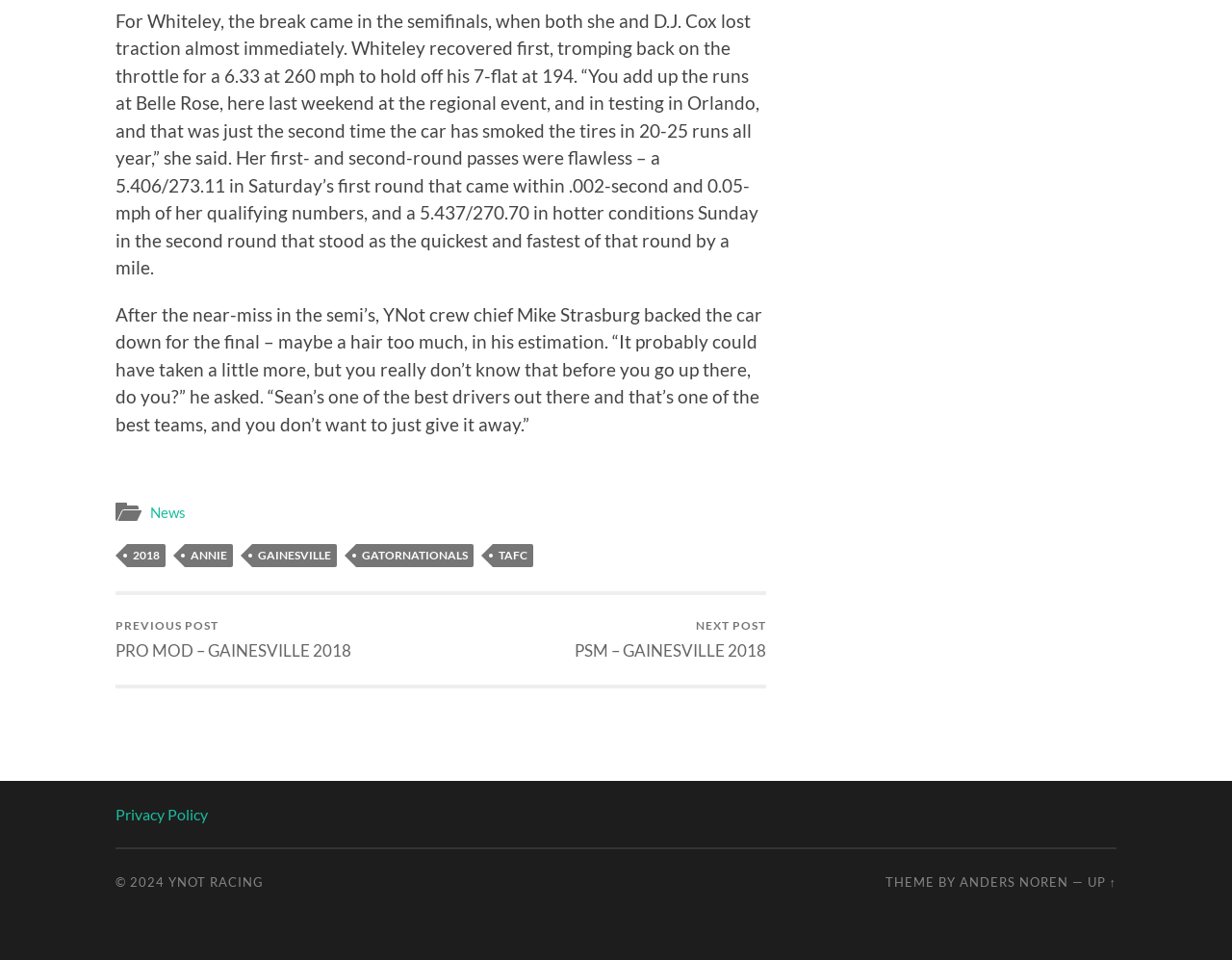Please provide the bounding box coordinate of the region that matches the element description: YNot Racing. Coordinates should be in the format (top-left x, top-left y, bottom-right x, bottom-right y) and all values should be between 0 and 1.

[0.137, 0.91, 0.214, 0.926]